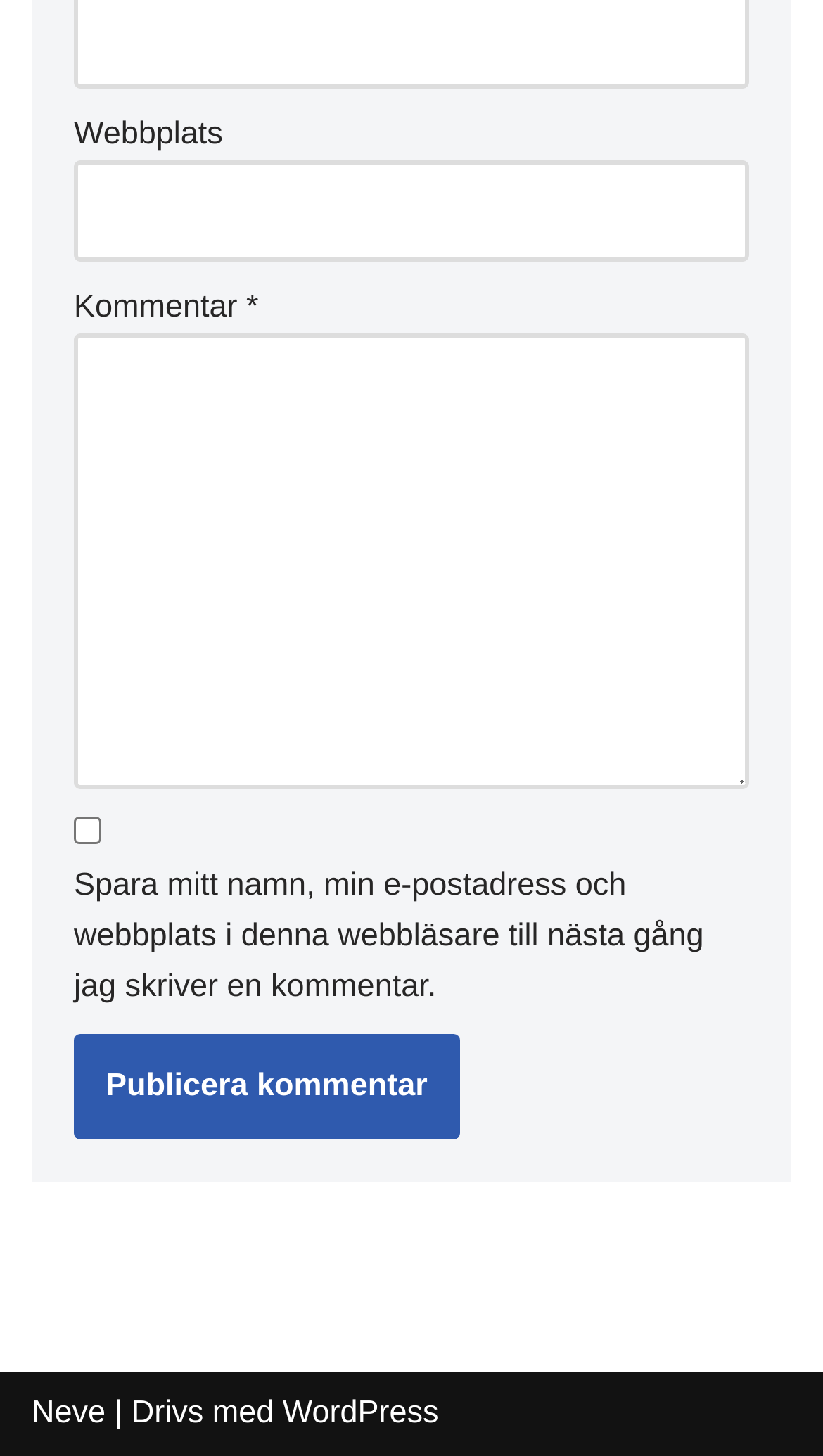Utilize the details in the image to give a detailed response to the question: What is the author's name?

The link 'Neve' is located at the bottom of the webpage, which suggests that it is the author's name or a reference to the author.